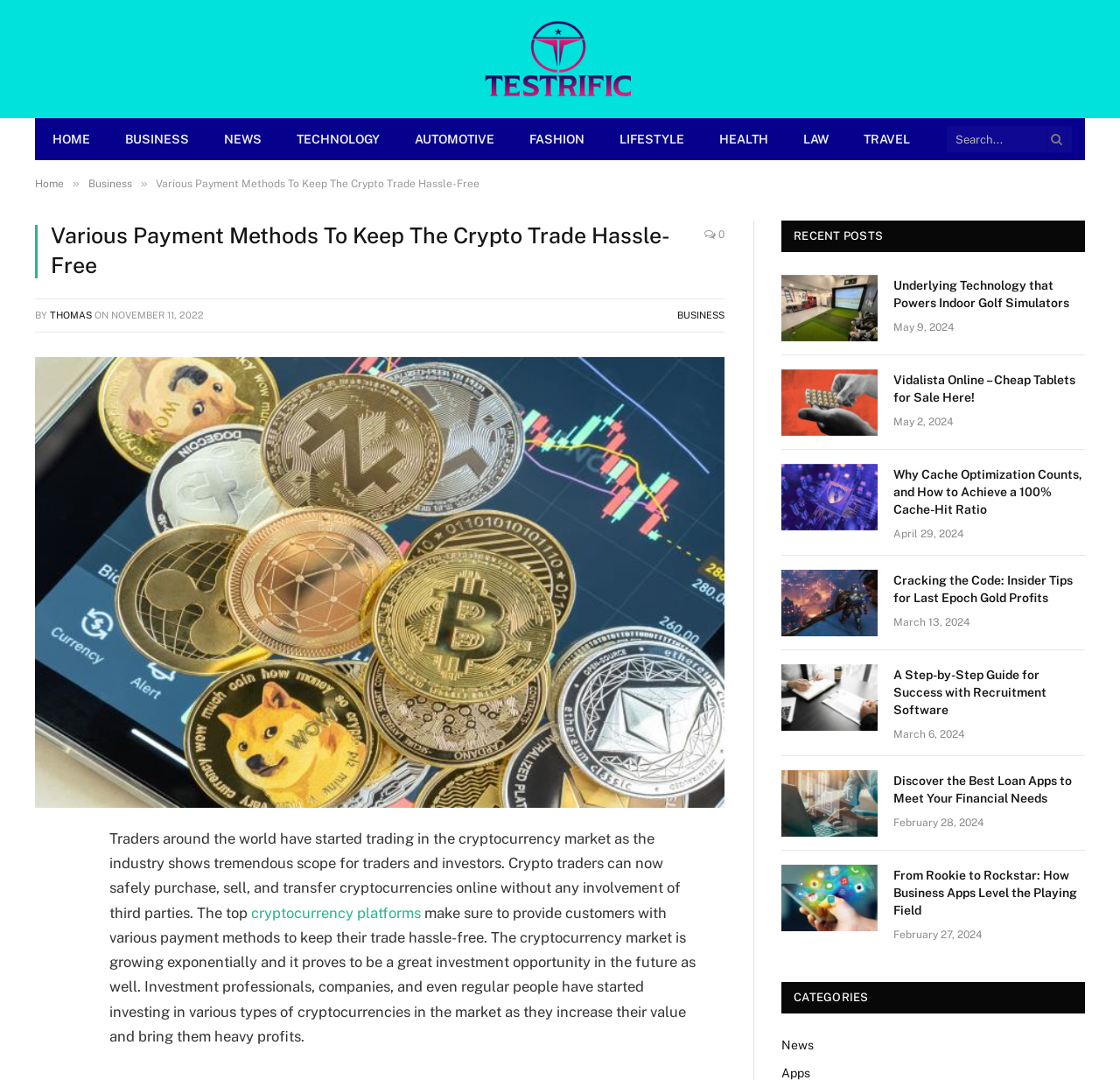Pinpoint the bounding box coordinates for the area that should be clicked to perform the following instruction: "Explore the BUSINESS category".

[0.096, 0.11, 0.184, 0.147]